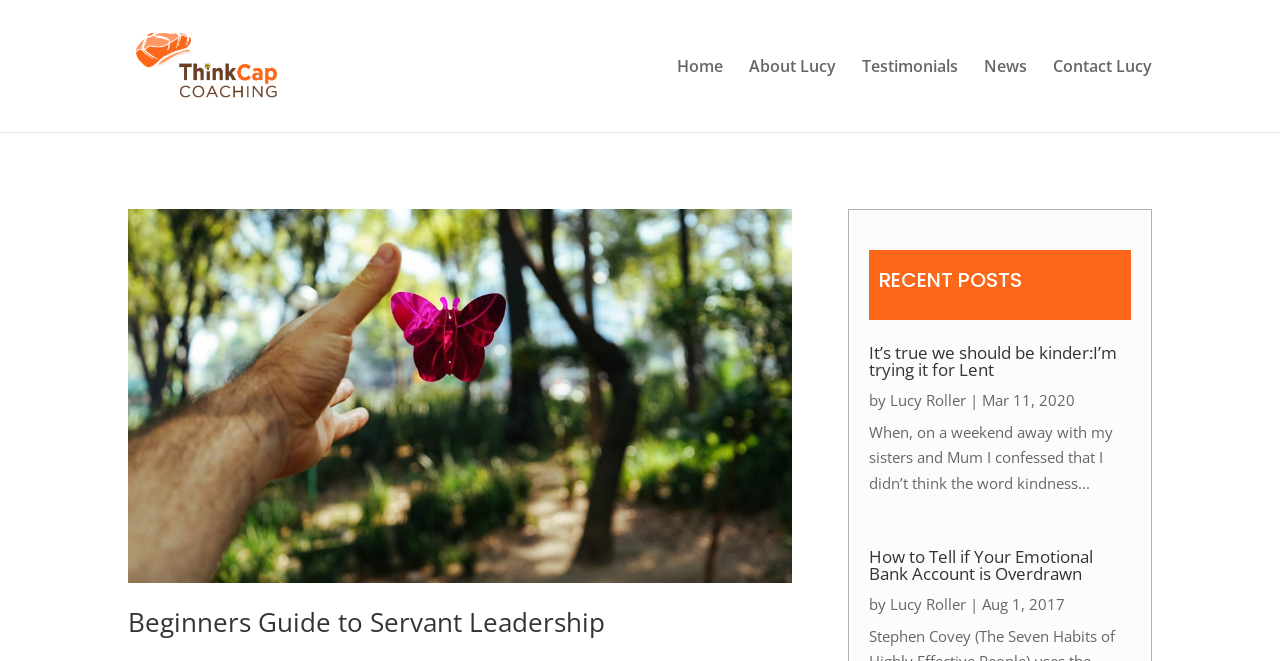Please provide a detailed answer to the question below by examining the image:
What is the purpose of the webpage?

The purpose of the webpage can be inferred from the title 'Beginners Guide to Servant Leadership' and the content of the recent posts, which suggest that the webpage is a guide or resource for learning about servant leadership.